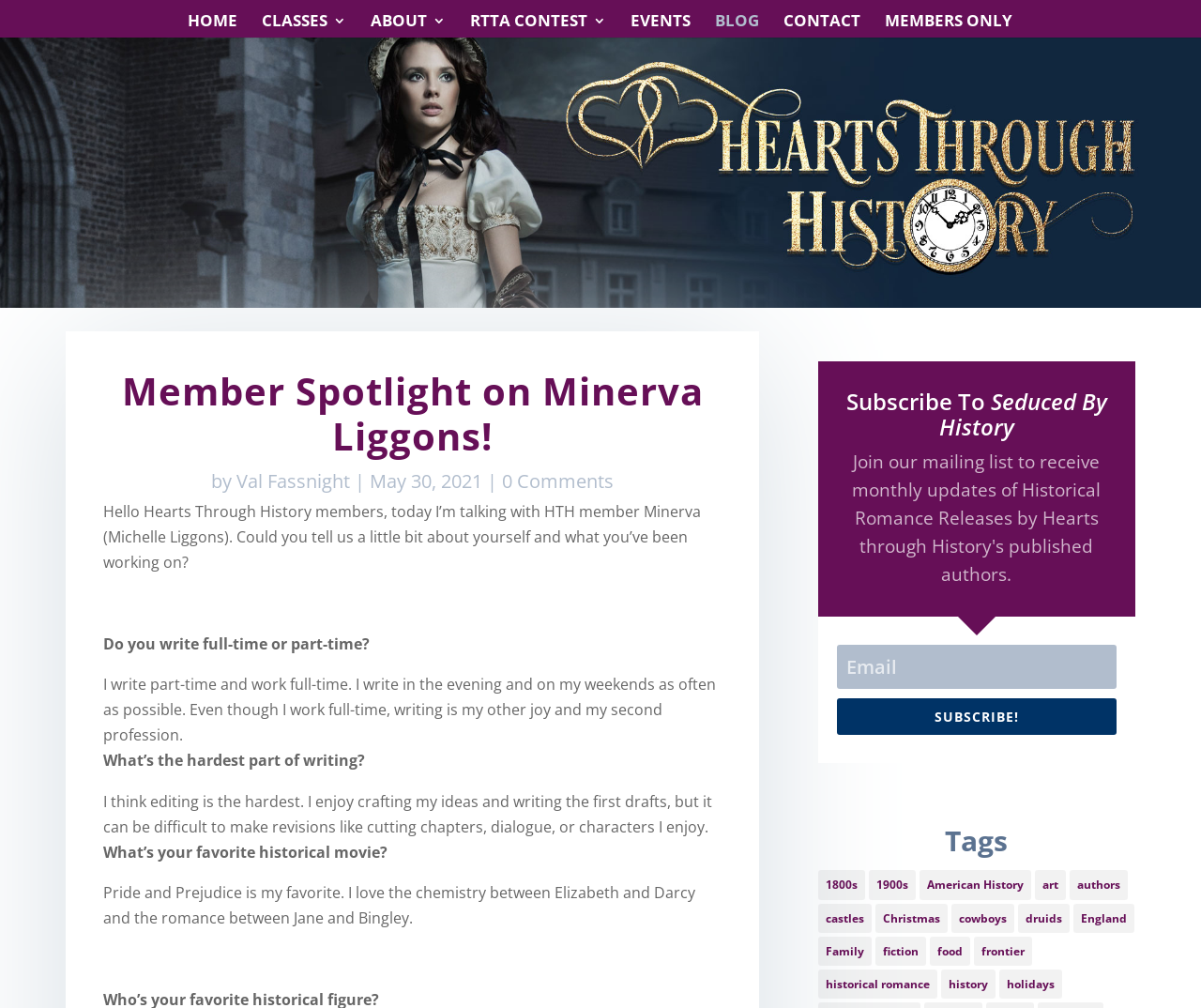How many items are tagged with 'historical romance'?
Please respond to the question with as much detail as possible.

I found the link element 'historical romance (13 items)' which suggests that there are 13 items tagged with 'historical romance'.